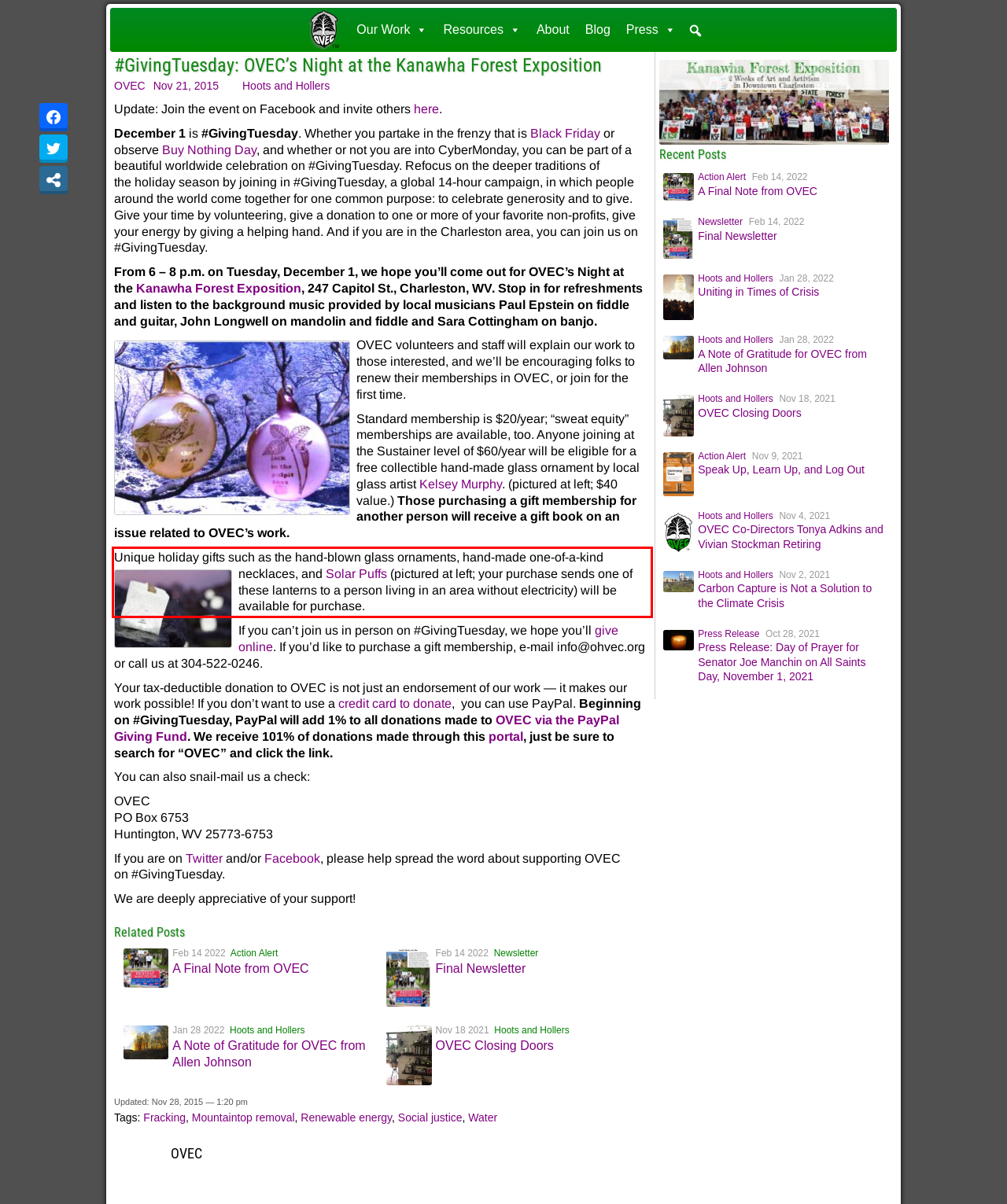In the given screenshot, locate the red bounding box and extract the text content from within it.

Unique holiday gifts such as the hand-blown glass ornaments, hand-made one-of-a-kind necklaces, and Solar Puffs (pictured at left; your purchase sends one of these lanterns to a person living in an area without electricity) will be available for purchase.